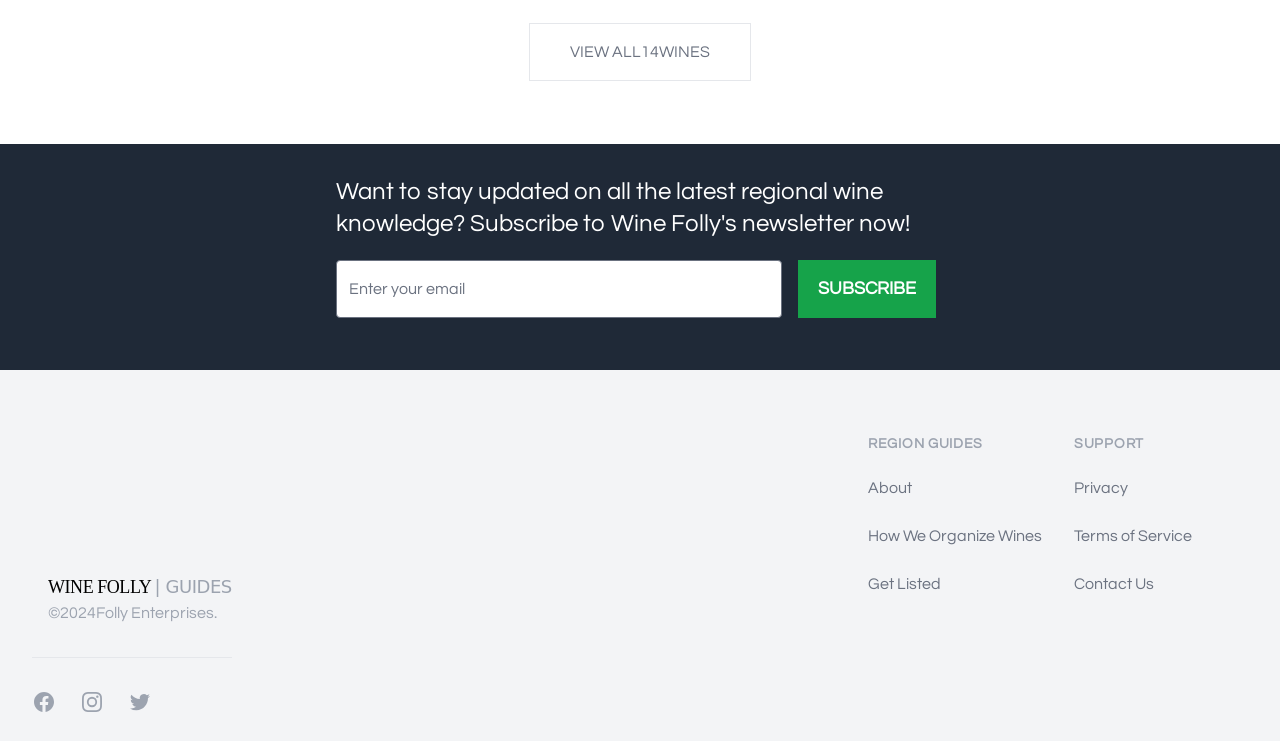How many links are there under 'SUPPORT'?
Can you offer a detailed and complete answer to this question?

Under the 'SUPPORT' heading, there are three links: 'Privacy', 'Terms of Service', and 'Contact Us'.